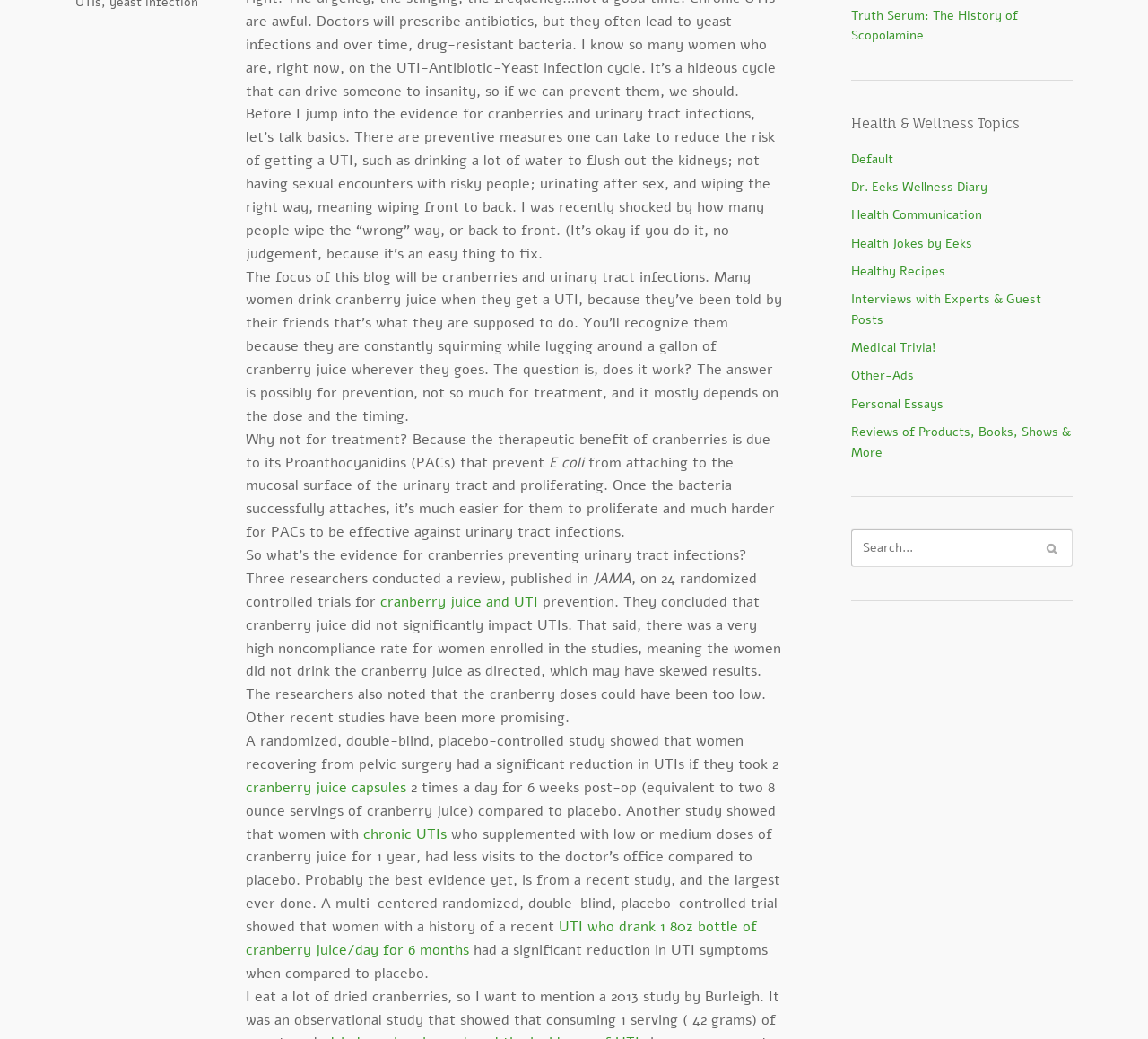Show the bounding box coordinates for the HTML element described as: "← Back to team overview".

None